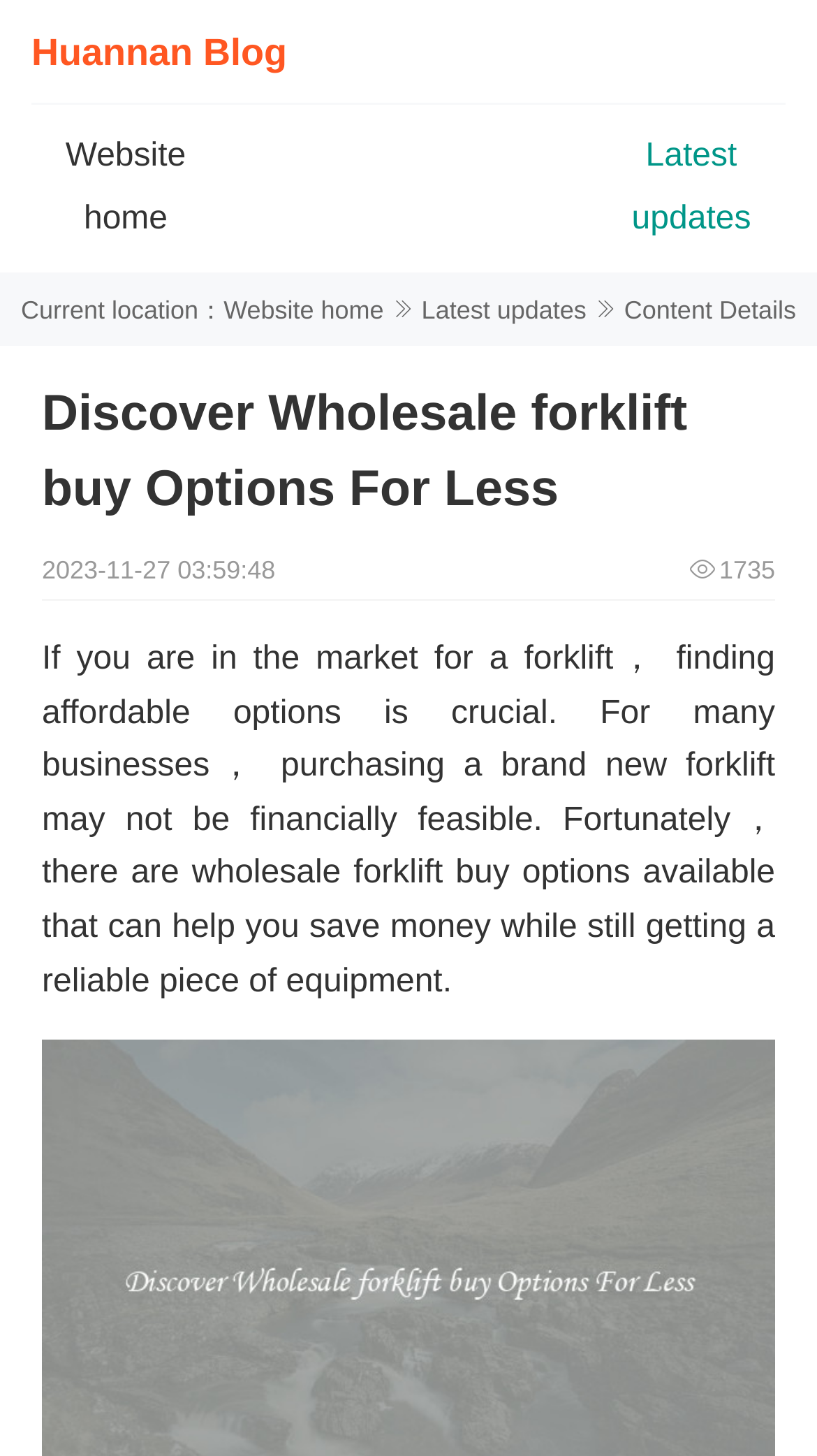By analyzing the image, answer the following question with a detailed response: What is the purpose of the webpage?

I found the purpose of the webpage by looking at the static text element located at [0.051, 0.44, 0.949, 0.686] which contains a description of the webpage. The description mentions 'wholesale forklift buy options' as a way to save money while still getting a reliable piece of equipment.